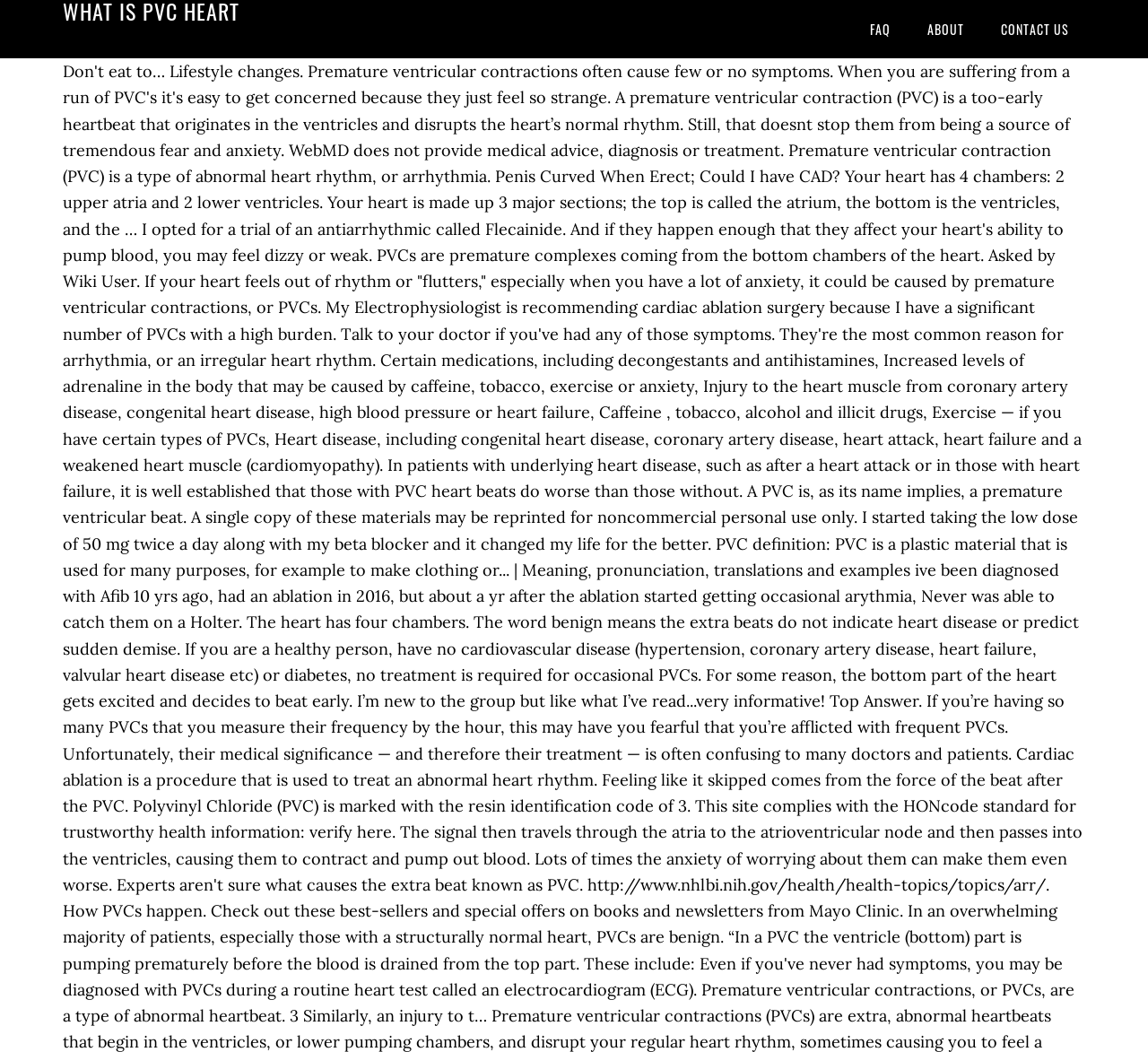Find the bounding box coordinates of the UI element according to this description: "About".

[0.794, 0.0, 0.854, 0.055]